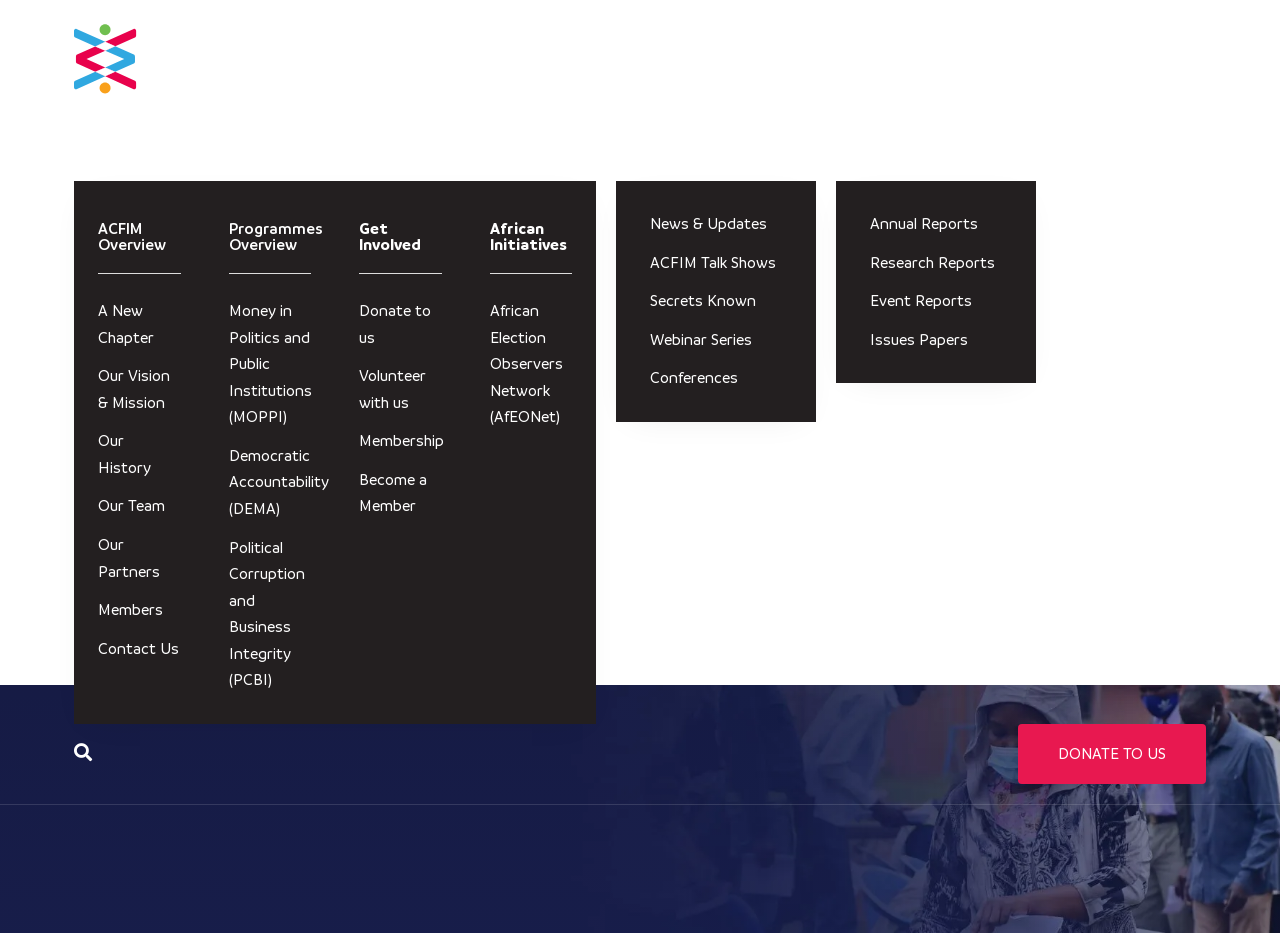Can you identify the bounding box coordinates of the clickable region needed to carry out this instruction: 'Donate to us'? The coordinates should be four float numbers within the range of 0 to 1, stated as [left, top, right, bottom].

[0.28, 0.32, 0.345, 0.376]